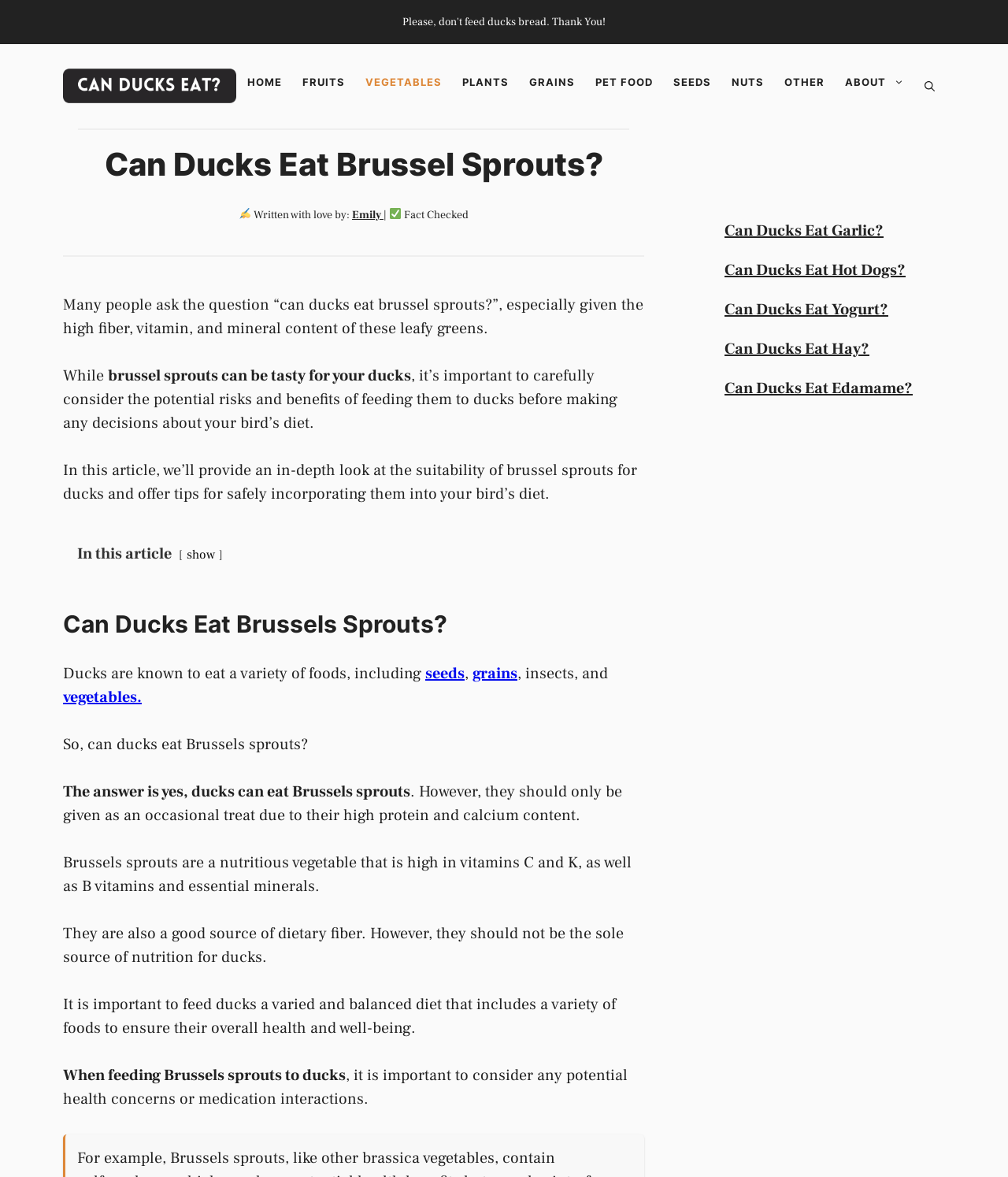Answer the question using only one word or a concise phrase: What is the name of the author of this article?

Emily